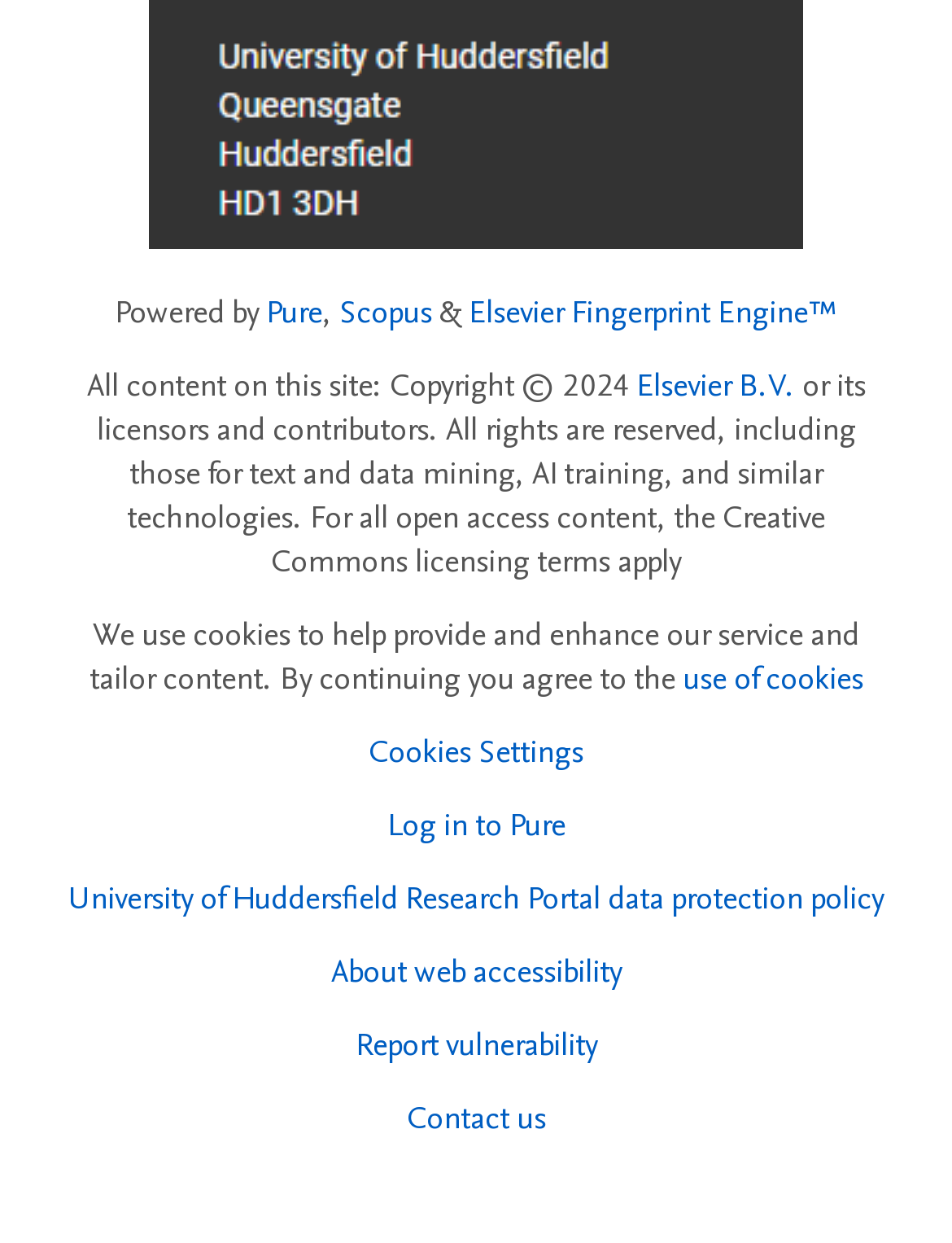What can be done with open access content?
Using the image as a reference, answer with just one word or a short phrase.

Apply Creative Commons licensing terms